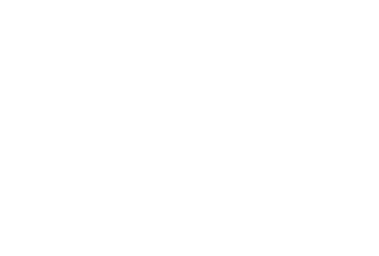Analyze the image and answer the question with as much detail as possible: 
What is the benefit of using this graphic organizer for teachers?

The graphic organizer is an effective resource for teachers to facilitate discussions around literary structure, making lessons engaging and interactive for students across various grade levels.